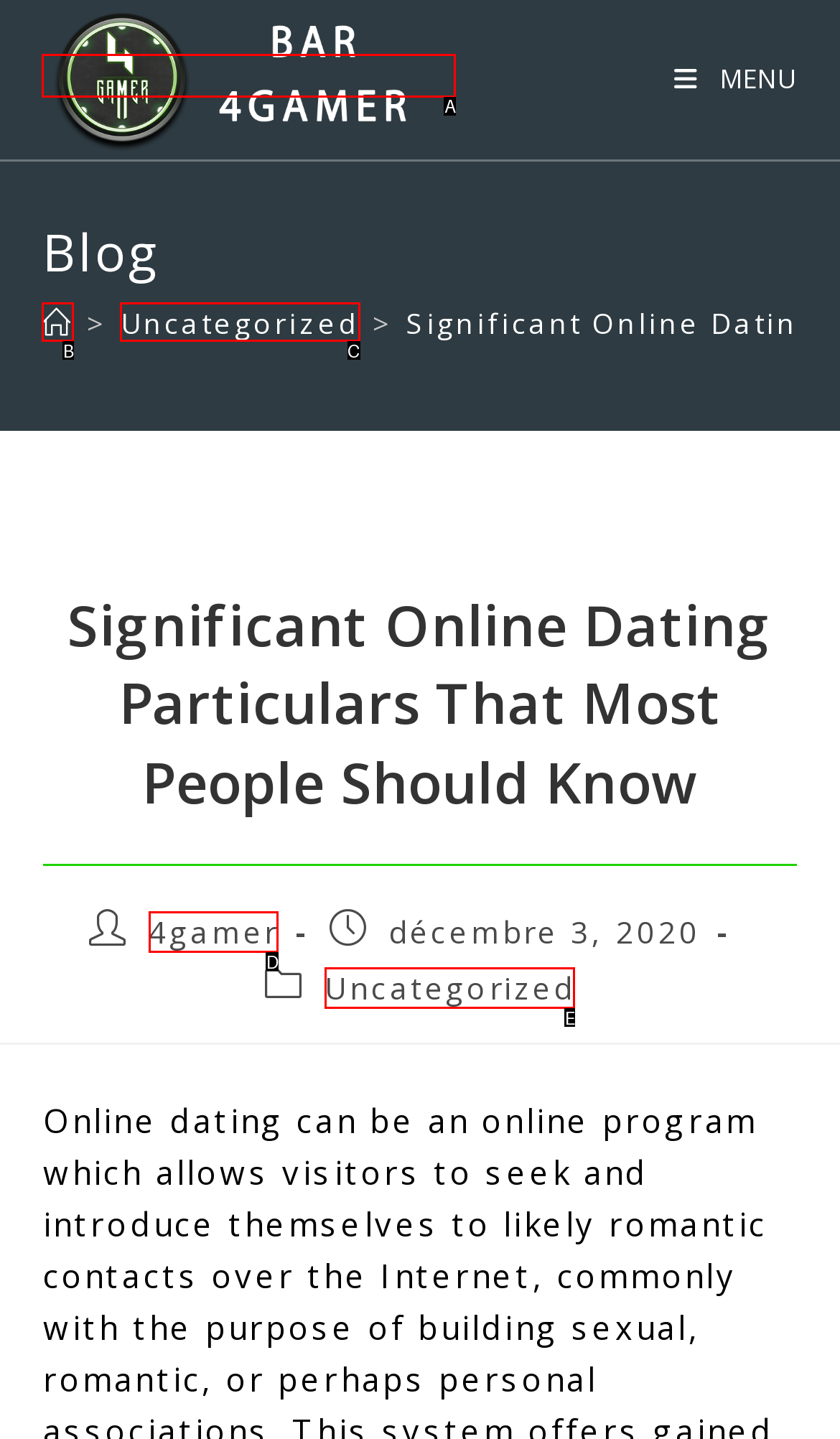Point out the option that best suits the description: Uncategorized
Indicate your answer with the letter of the selected choice.

E